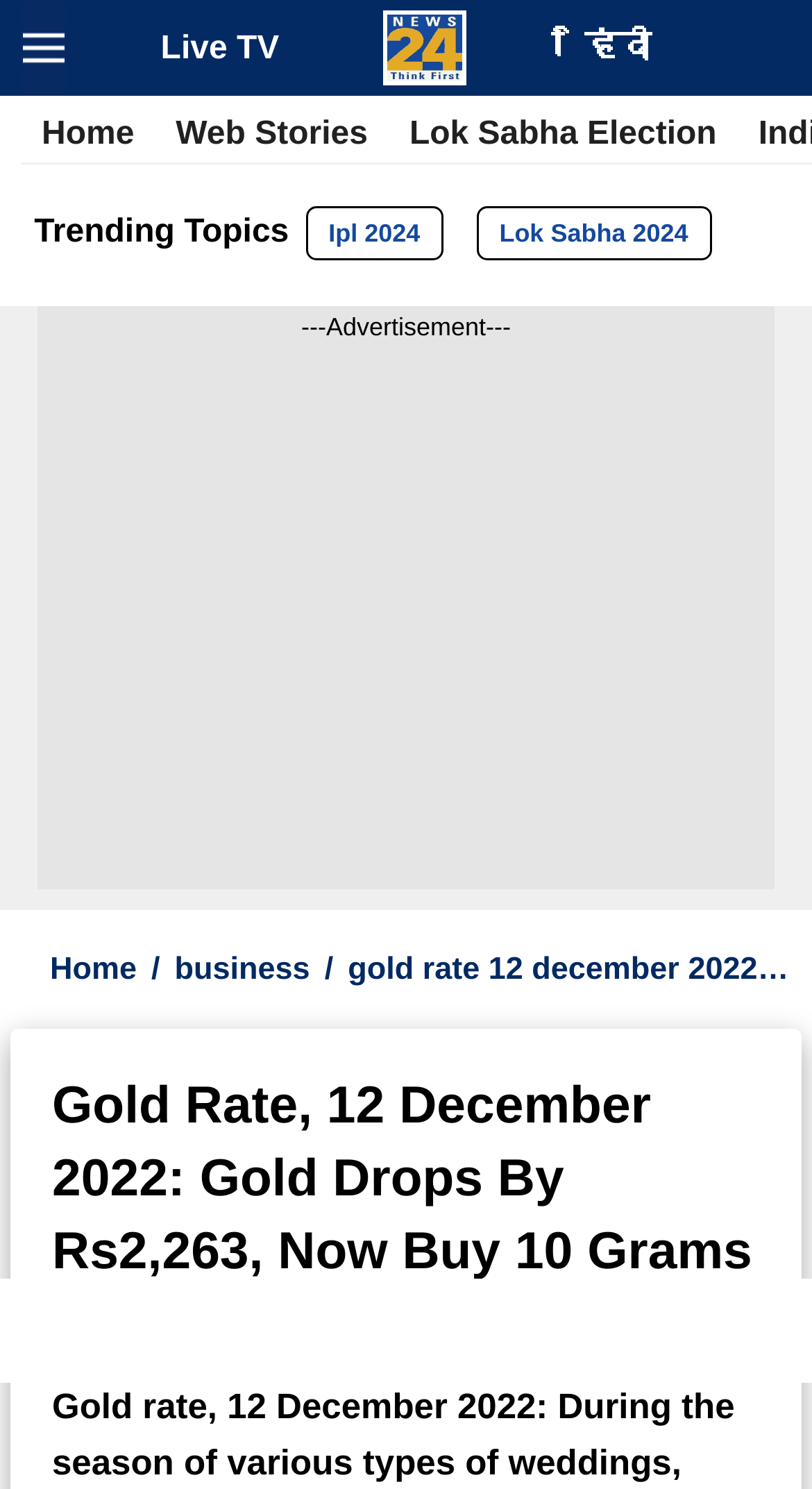Please extract and provide the main headline of the webpage.

Gold Rate, 12 December 2022: Gold Drops By Rs2,263, Now Buy 10 Grams For Rs31,553